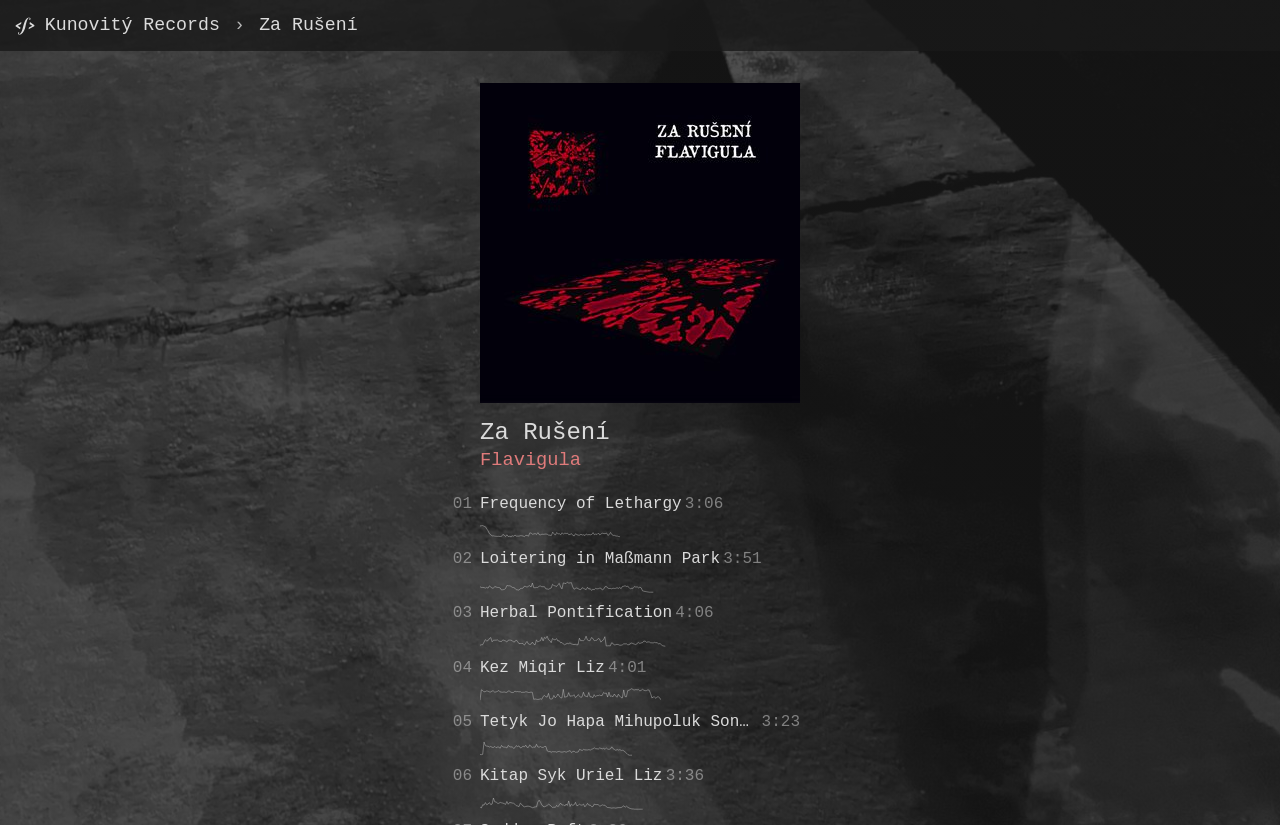What is the duration of the third track?
Answer the question with a single word or phrase derived from the image.

4:06